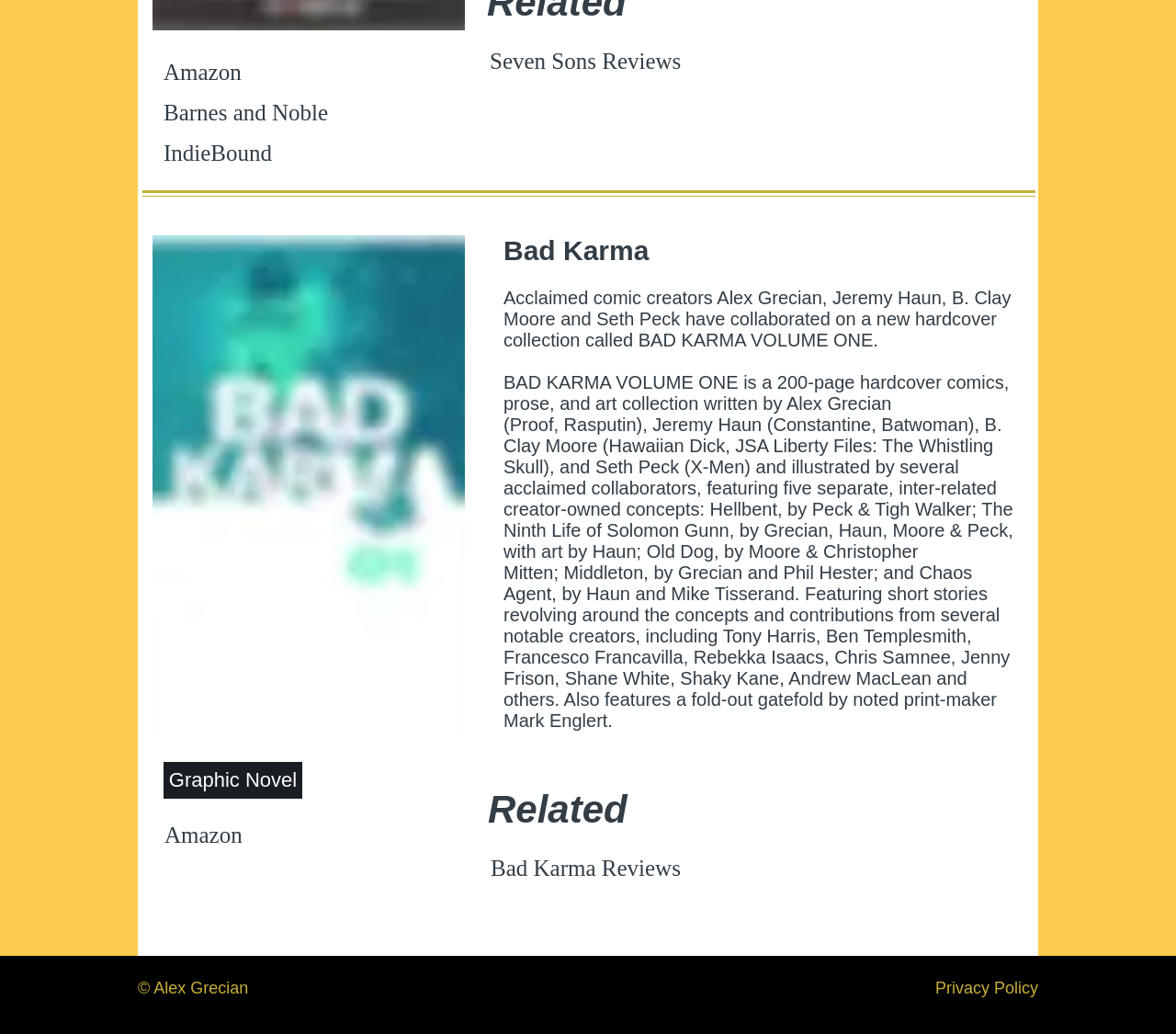Identify the bounding box for the UI element described as: "aria-label="Amazon - White Circle"". The coordinates should be four float numbers between 0 and 1, i.e., [left, top, right, bottom].

[0.442, 0.939, 0.473, 0.973]